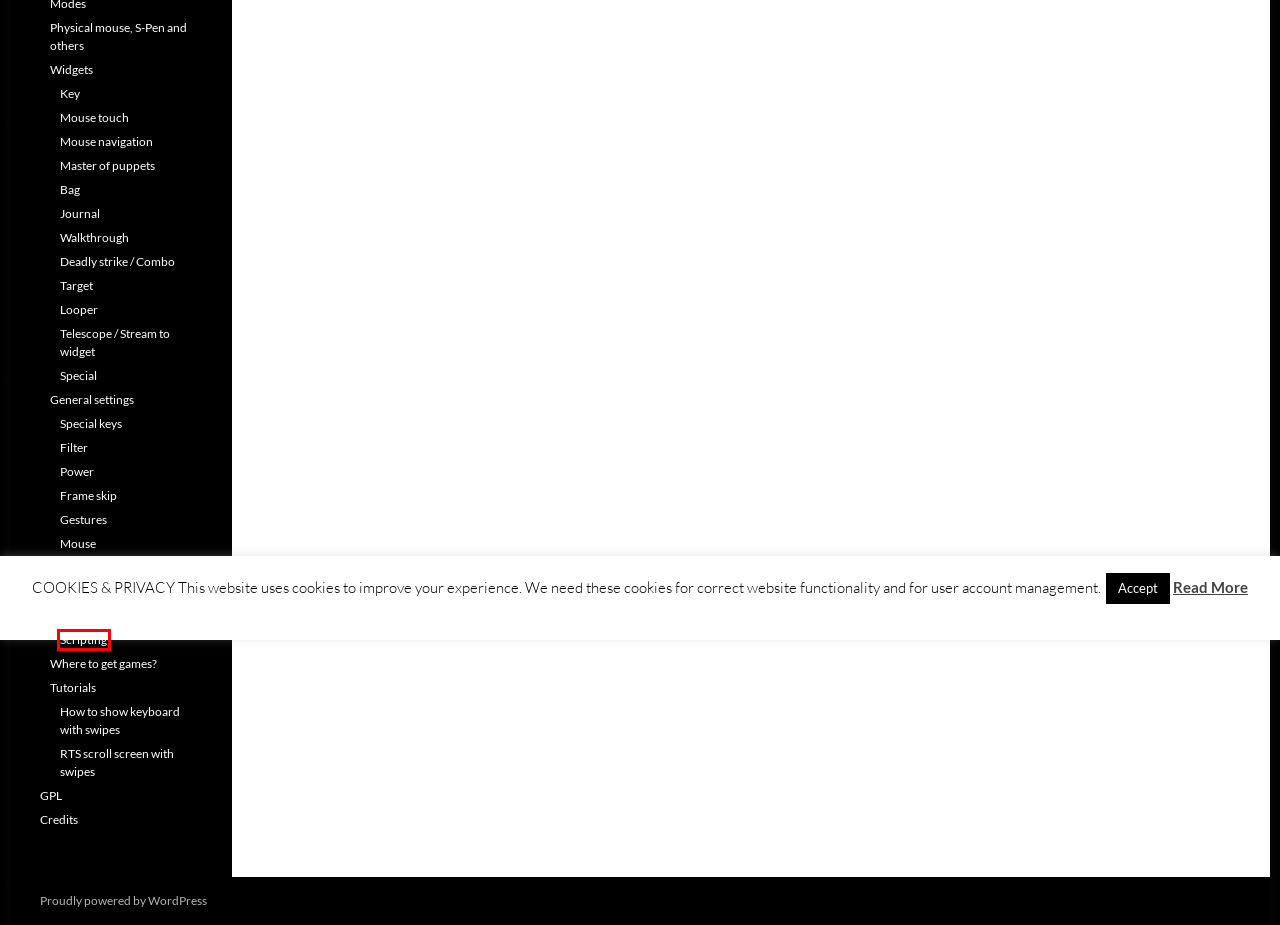Given a screenshot of a webpage with a red rectangle bounding box around a UI element, select the best matching webpage description for the new webpage that appears after clicking the highlighted element. The candidate descriptions are:
A. Runecrafting -
B. Mouse -
C. Scripting -
D. Frame skip -
E. Advanced settings -
F. Special keys -
G. Gestures -
H. Privacy Policy -

C